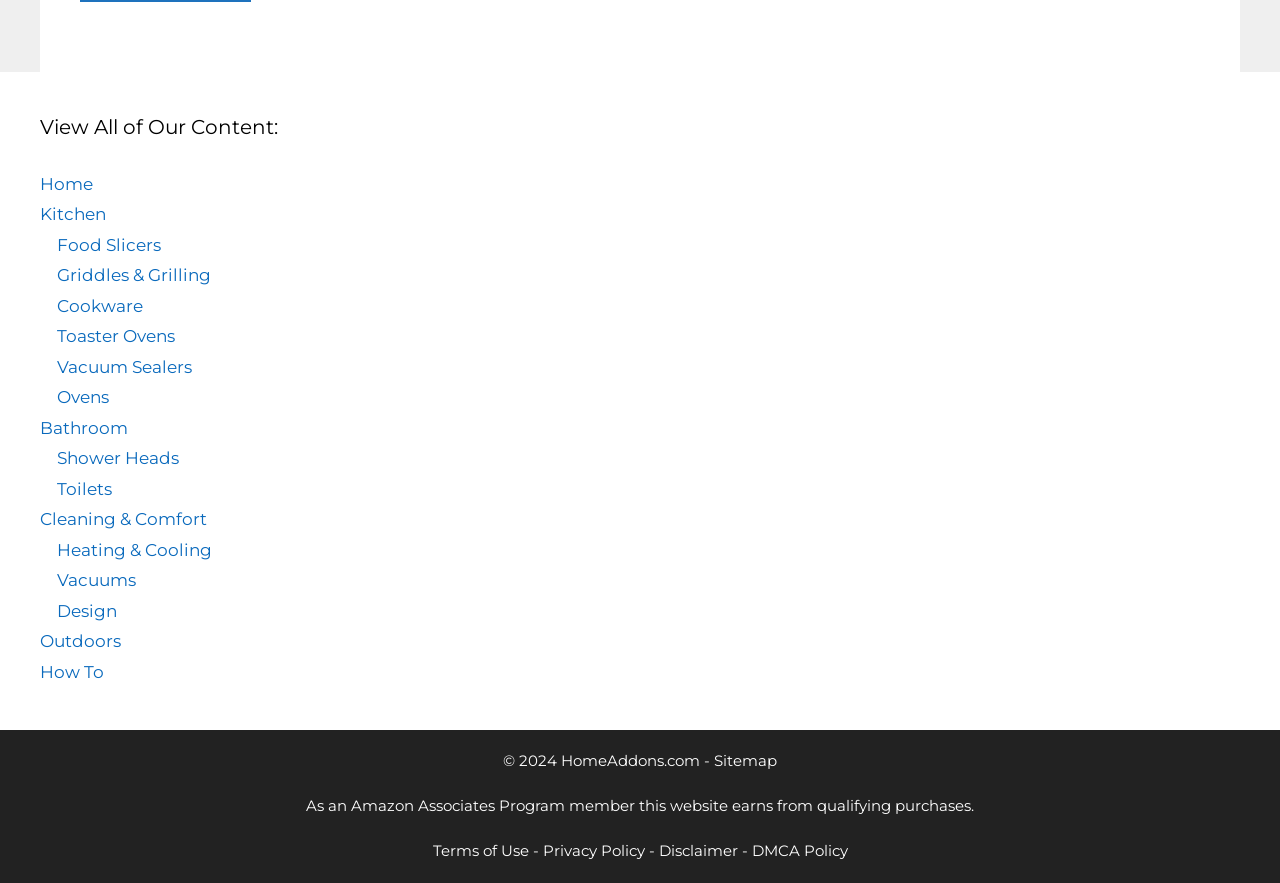Specify the bounding box coordinates for the region that must be clicked to perform the given instruction: "Explore Food Slicers".

[0.045, 0.266, 0.126, 0.289]